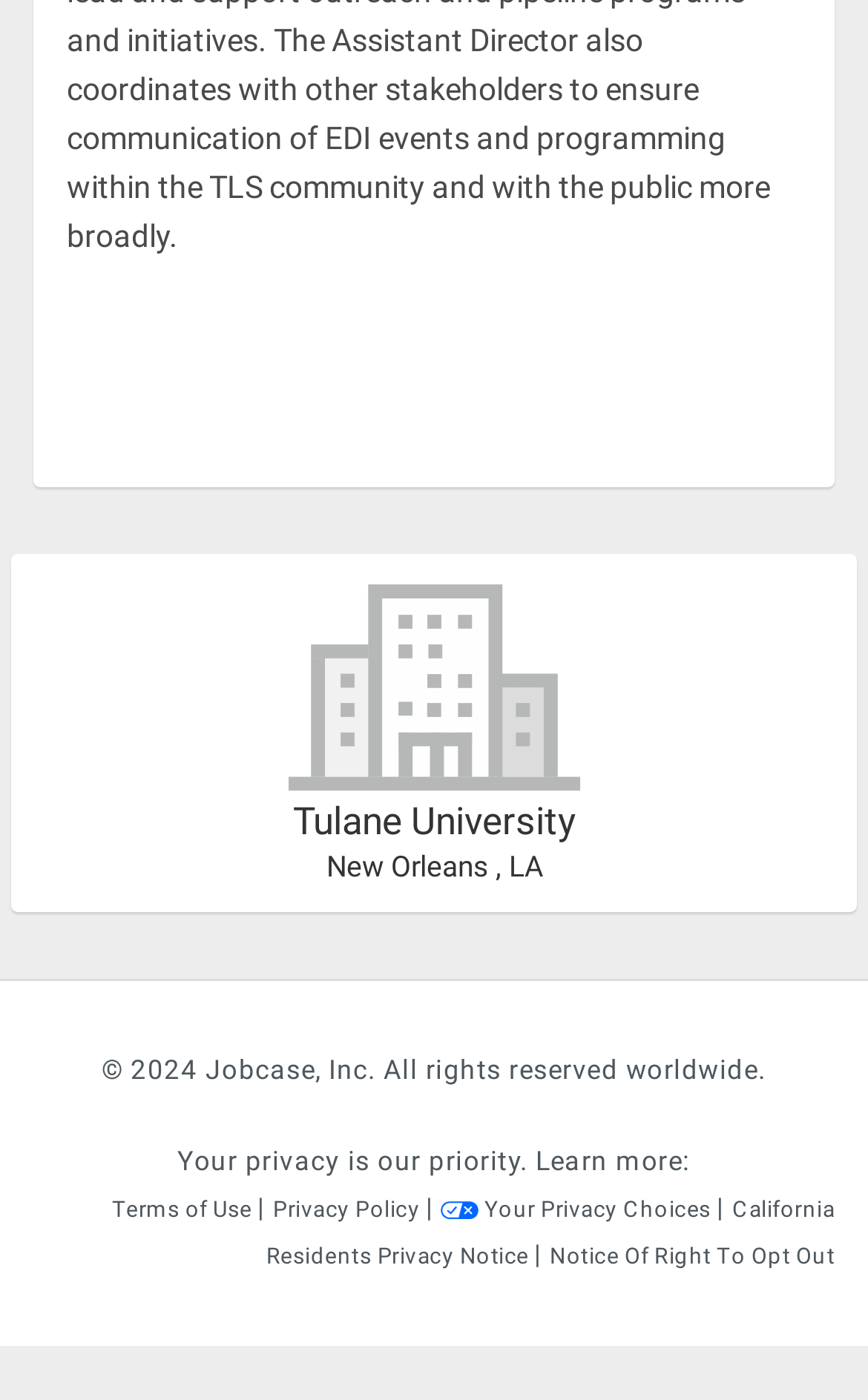What is the name of the university?
Look at the image and provide a short answer using one word or a phrase.

Tulane University